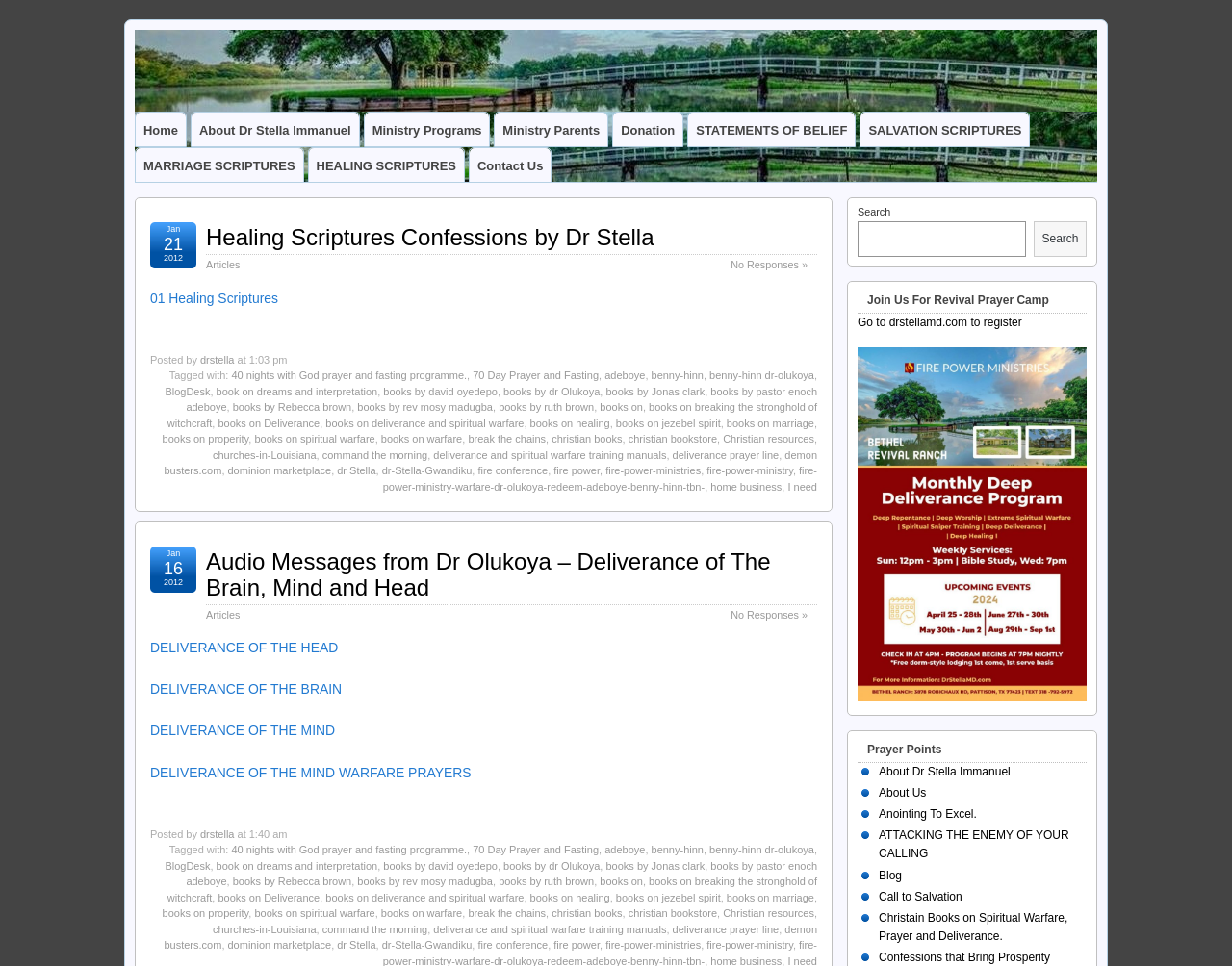What is the main topic of this webpage?
Using the image as a reference, give an elaborate response to the question.

Based on the webpage content, especially the heading 'Healing Scriptures Confessions by Dr Stella' and the links 'Healing Scriptures Confessions by Dr Stella' and '01 Healing Scriptures', it can be inferred that the main topic of this webpage is related to healing scriptures.